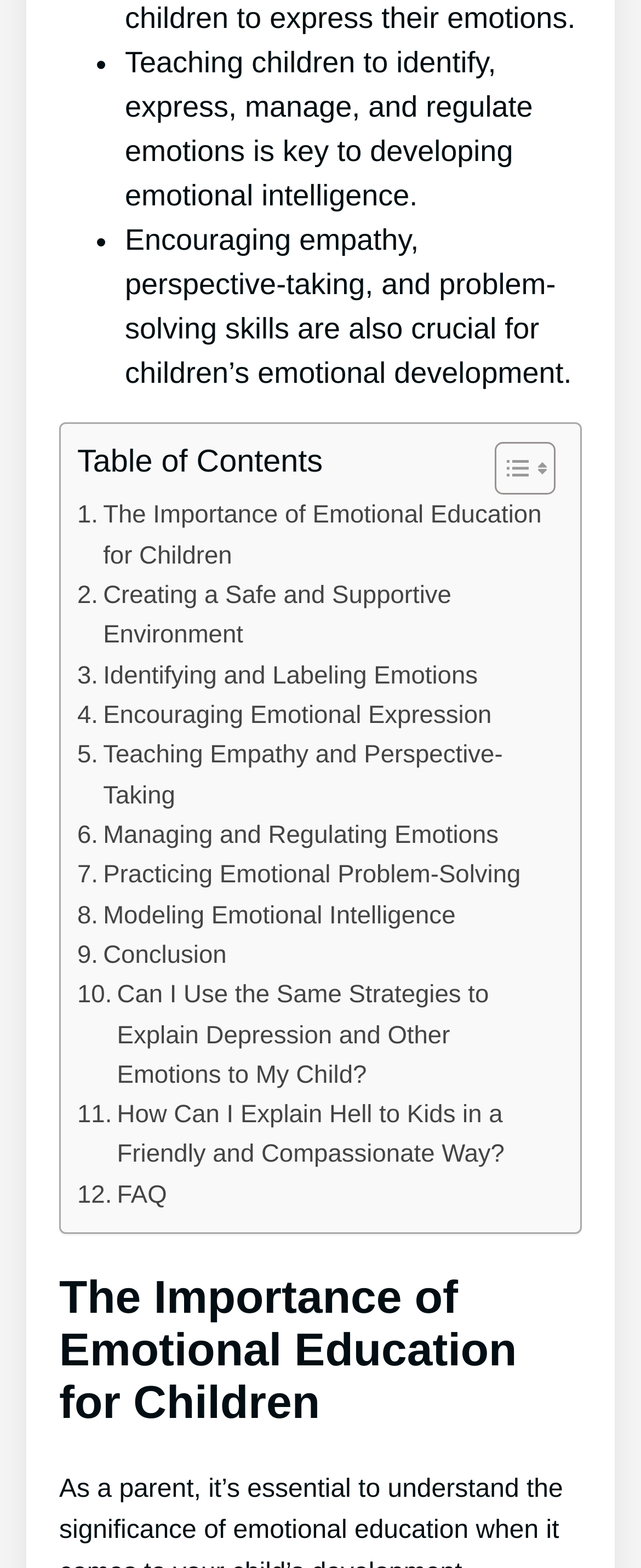Please locate the clickable area by providing the bounding box coordinates to follow this instruction: "Check FAQ".

[0.121, 0.75, 0.26, 0.776]